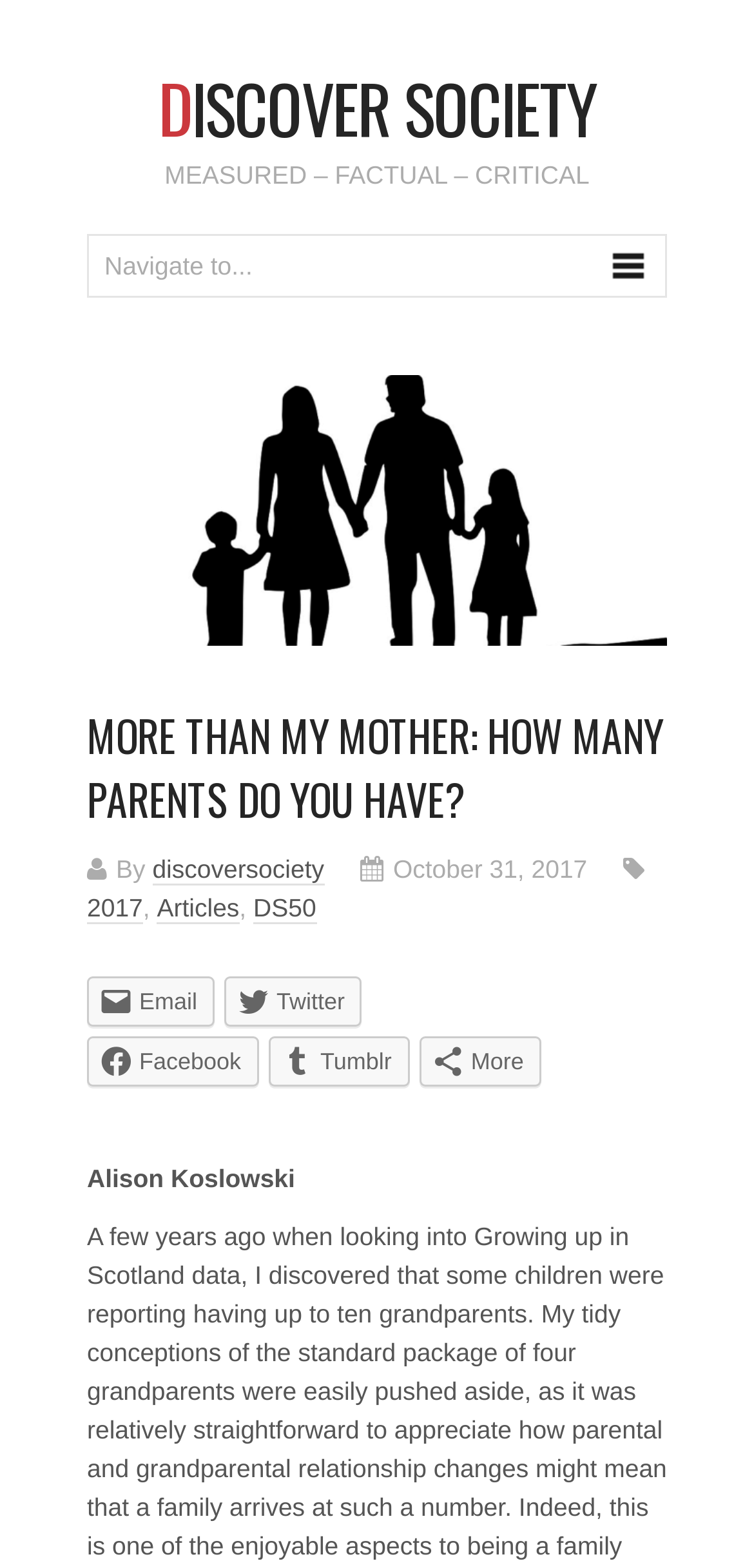What is the date of publication of the article?
Refer to the image and provide a one-word or short phrase answer.

October 31, 2017